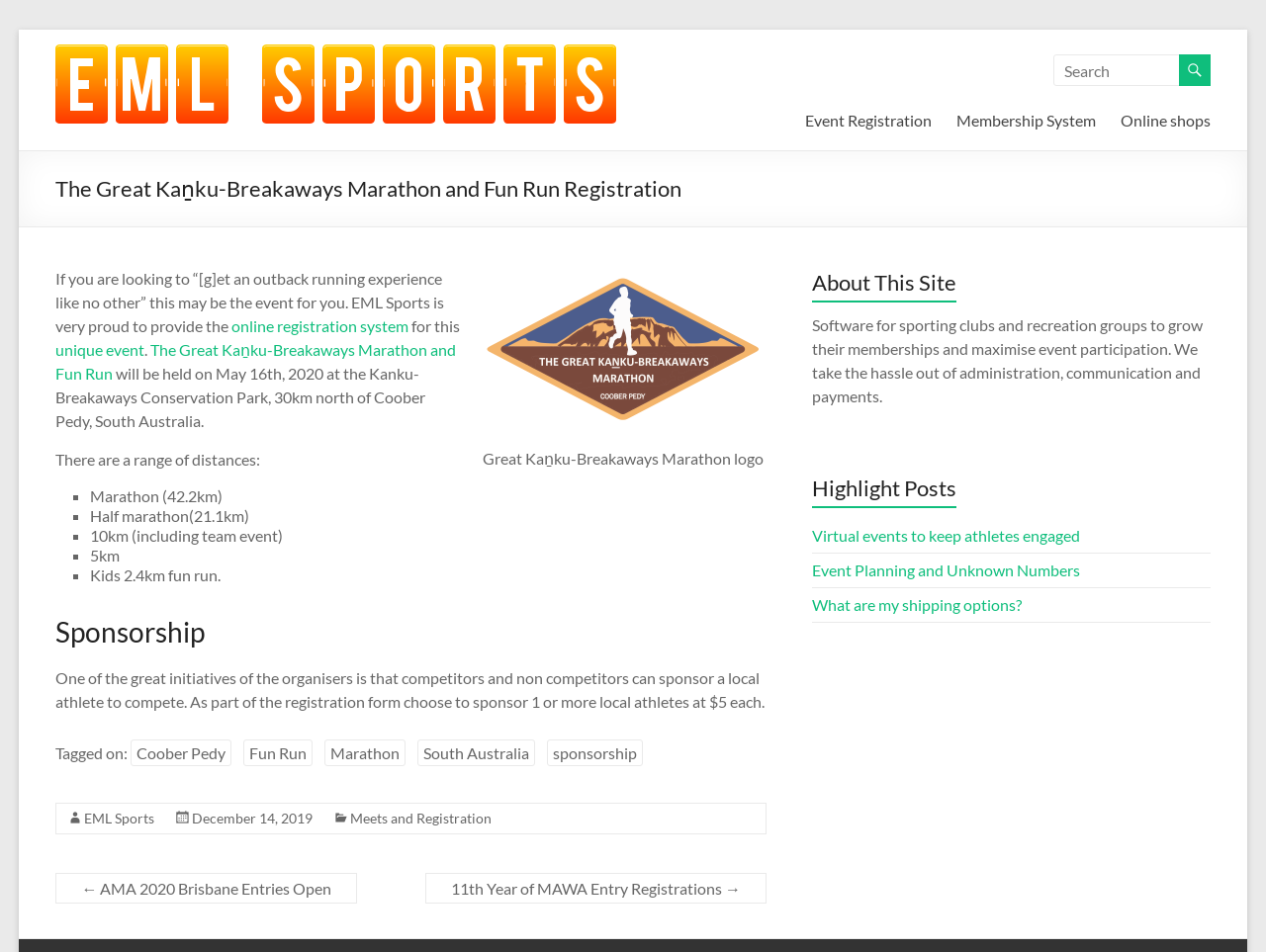Determine the bounding box coordinates for the HTML element mentioned in the following description: "sponsorship". The coordinates should be a list of four floats ranging from 0 to 1, represented as [left, top, right, bottom].

[0.432, 0.777, 0.508, 0.805]